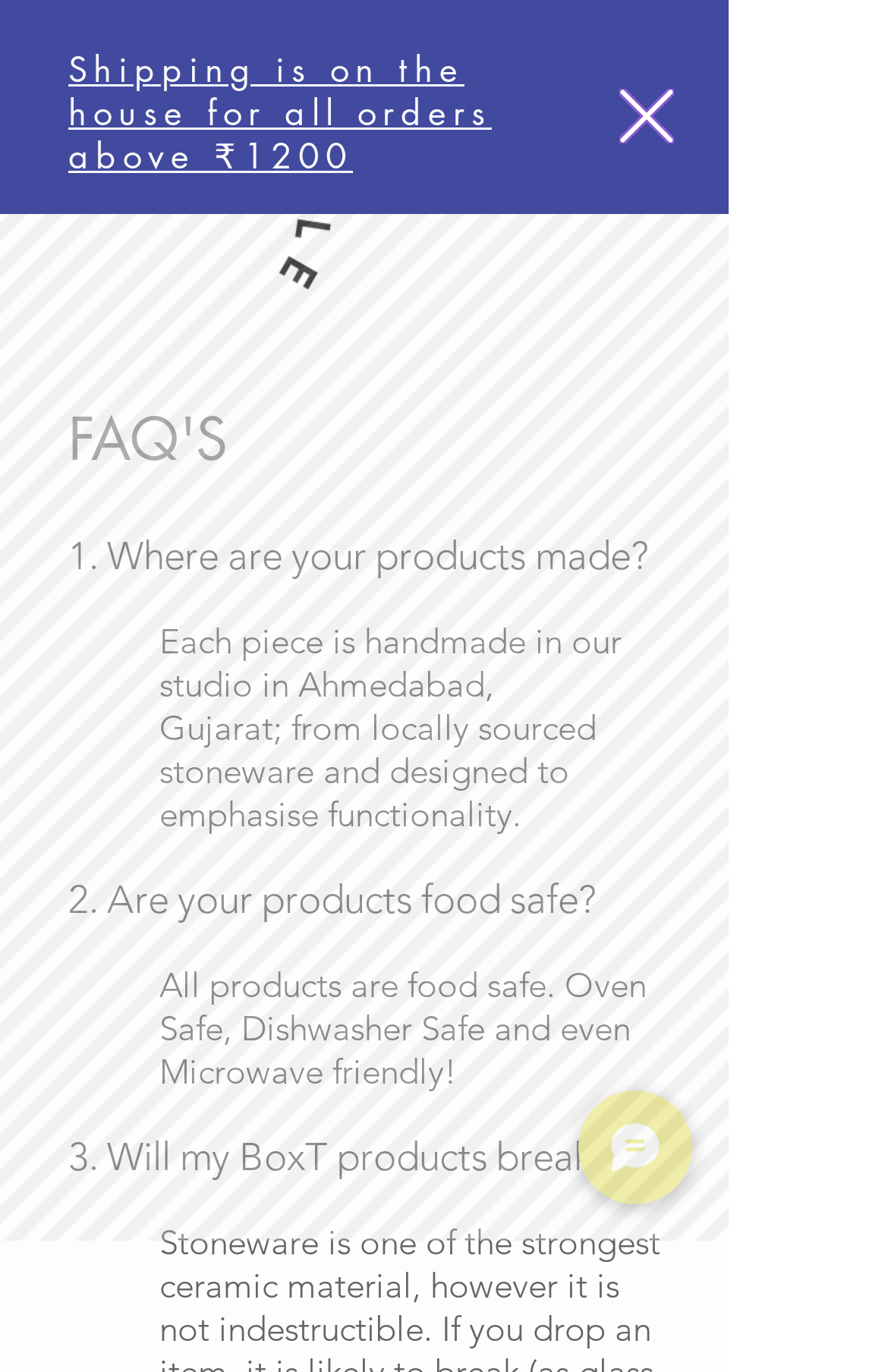Provide a brief response to the question using a single word or phrase: 
Are Box Turtle products food safe?

Yes